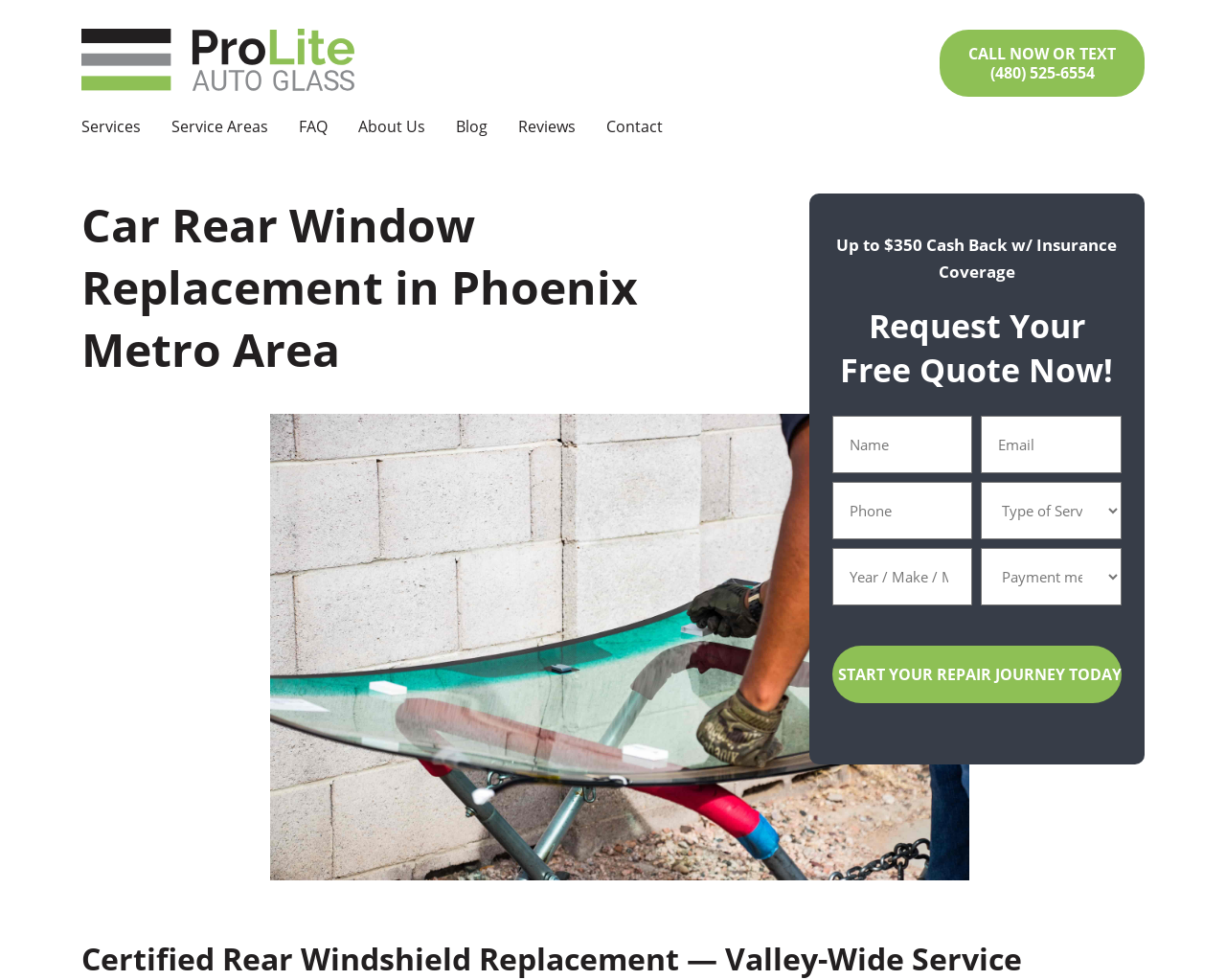Using the provided element description: "name="input_1" placeholder="Name"", determine the bounding box coordinates of the corresponding UI element in the screenshot.

[0.679, 0.424, 0.793, 0.483]